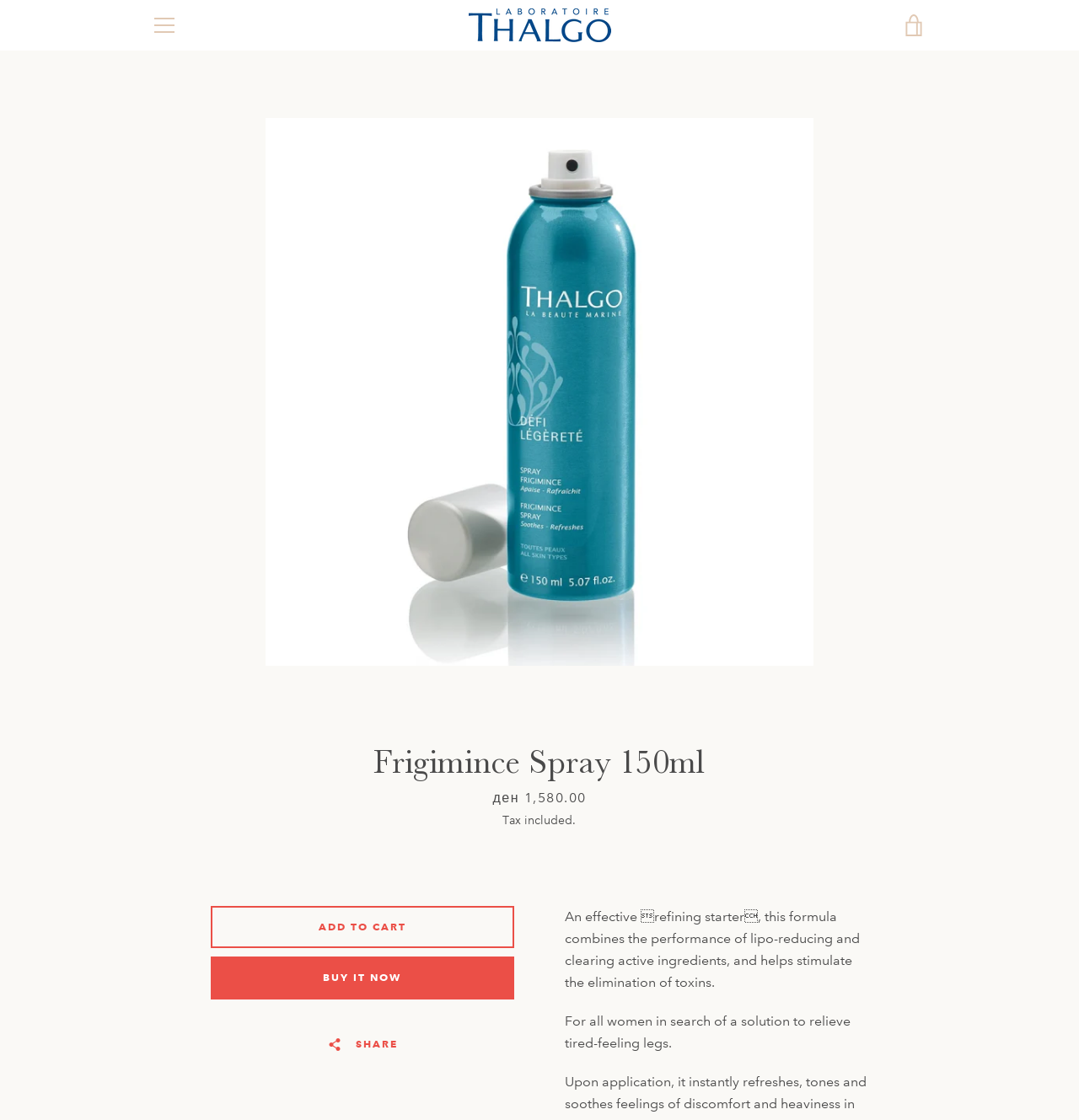Please give the bounding box coordinates of the area that should be clicked to fulfill the following instruction: "Search for products". The coordinates should be in the format of four float numbers from 0 to 1, i.e., [left, top, right, bottom].

[0.141, 0.757, 0.183, 0.768]